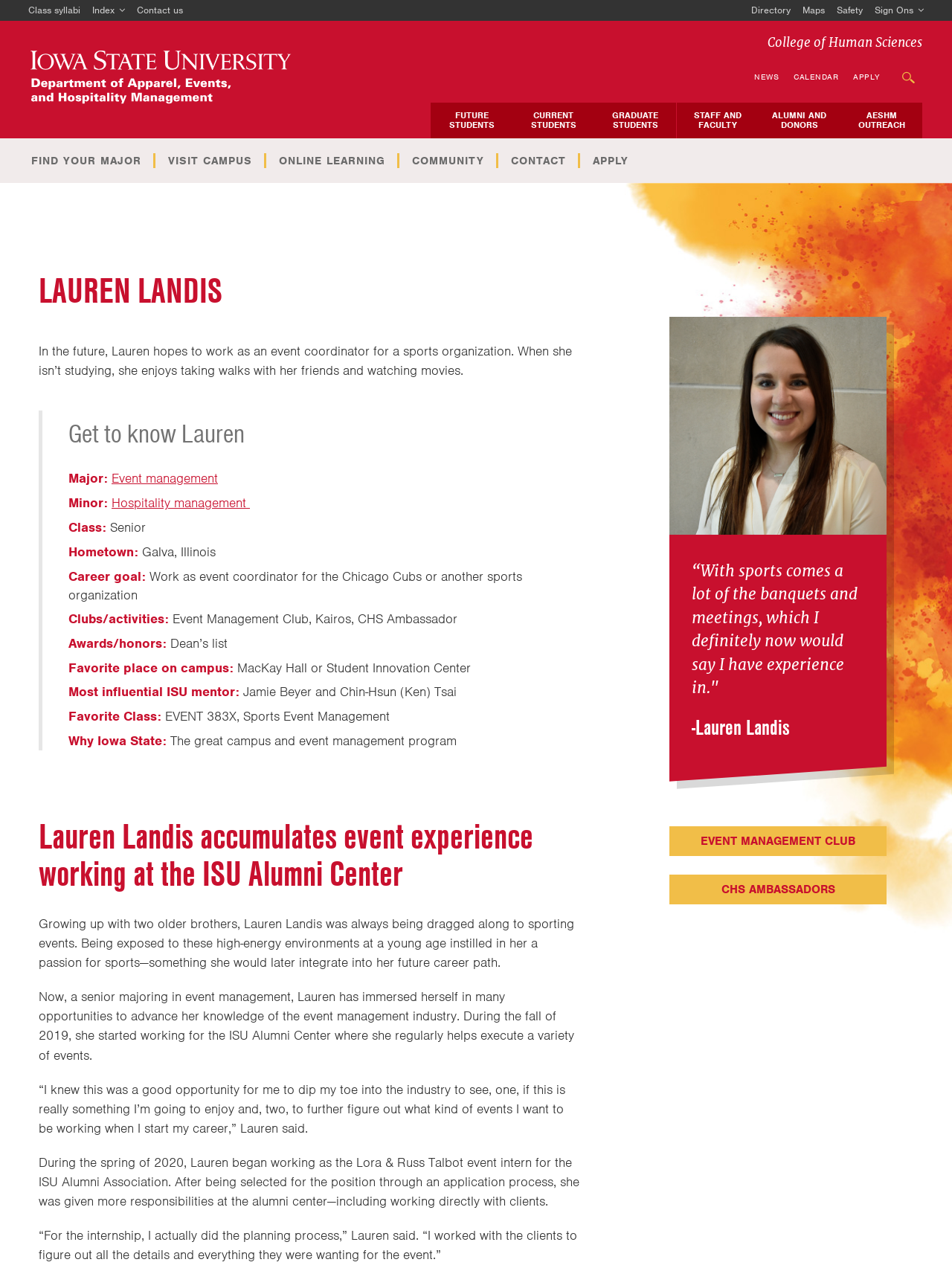Produce an extensive caption that describes everything on the webpage.

This webpage is about Lauren Landis, a senior studying event management. At the top of the page, there are several links to different sections of the website, including "Class syllabi", "Contact us", "Directory", "Maps", "Safety", and "Sign Ons". Below these links, there is a navigation menu with options like "NEWS", "CALENDAR", "APPLY", and a search bar.

The main content of the page is divided into two sections. On the left side, there is a navigation menu with links to different sections of the website, including "FUTURE STUDENTS", "CURRENT STUDENTS", "GRADUATE STUDENTS", "STAFF AND FACULTY", "ALUMNI AND DONORS", and "AESHM OUTREACH". Below this menu, there is another navigation menu with links to "FIND YOUR MAJOR", "VISIT CAMPUS", "ONLINE LEARNING", "COMMUNITY", "CONTACT", and "APPLY".

On the right side of the page, there is a heading "LAUREN LANDIS" followed by a paragraph about Lauren's future career goals and her hobbies. Below this, there is a blockquote with a heading "Get to know Lauren" and several sections with information about Lauren's major, minor, class, hometown, career goal, clubs and activities, awards and honors, favorite place on campus, most influential ISU mentor, favorite class, and why she chose Iowa State.

Further down the page, there is a heading "Lauren Landis accumulates event experience working at the ISU Alumni Center" followed by several paragraphs about Lauren's experience working at the ISU Alumni Center, including her responsibilities and what she learned from the experience. There are also several quotes from Lauren about her experience. At the bottom of the page, there are links to "EVENT MANAGEMENT CLUB" and "CHS AMBASSADORS".